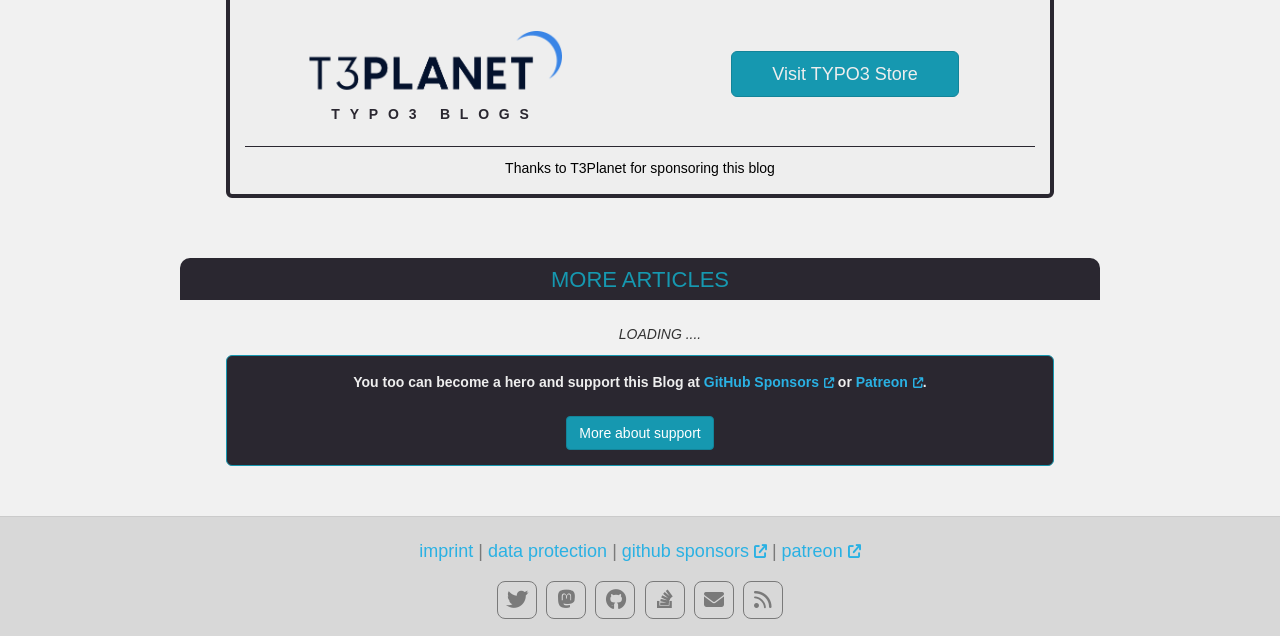What are the social media links at the bottom of the webpage?
Refer to the screenshot and answer in one word or phrase.

Various social media platforms